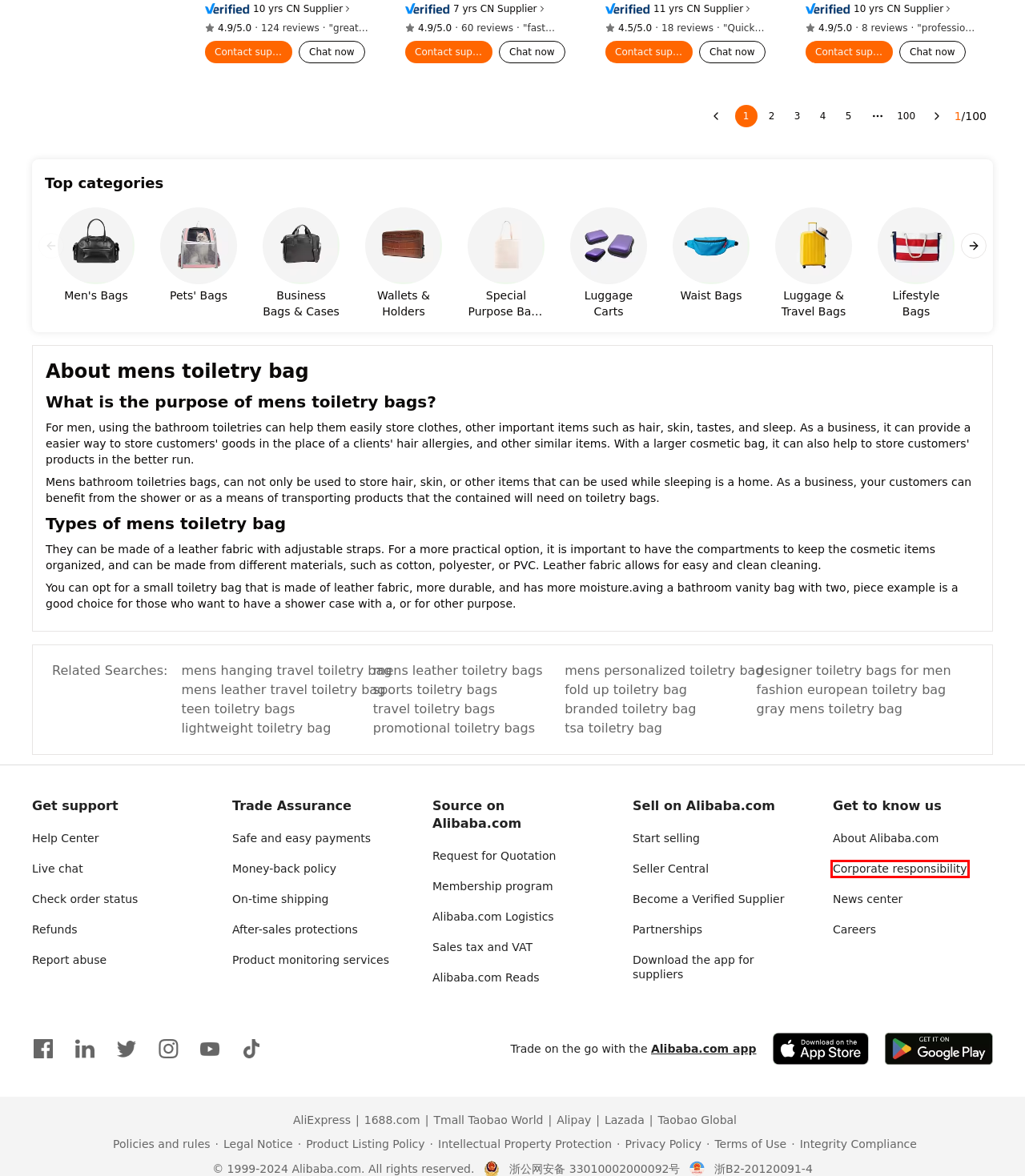Given a screenshot of a webpage with a red bounding box around an element, choose the most appropriate webpage description for the new page displayed after clicking the element within the bounding box. Here are the candidates:
A. Supplier APP Download
B. Shop lightweight toiletry bag at Wholesale Price - Alibaba.com
C. Home
D. ESG - Alibaba Group
E. Alibaba.com Tax Compliance Program
F. Shop mens hanging travel toiletry bag at Wholesale Price - Alibaba.com
G. Alipay Global Merchant Portal
H. Help Center

D